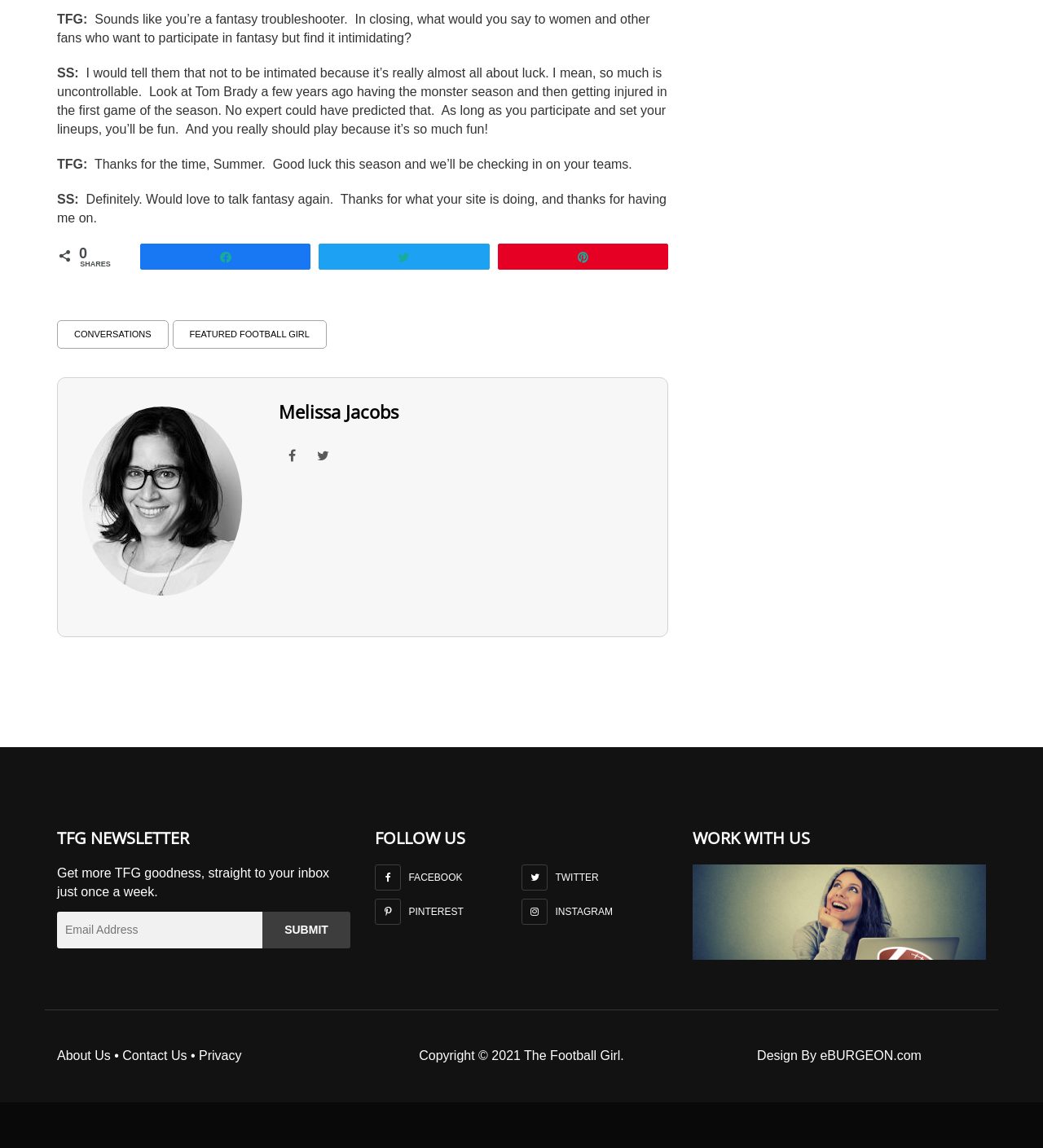Locate the bounding box coordinates of the element that should be clicked to fulfill the instruction: "Enter email address in the newsletter textbox".

[0.055, 0.794, 0.252, 0.826]